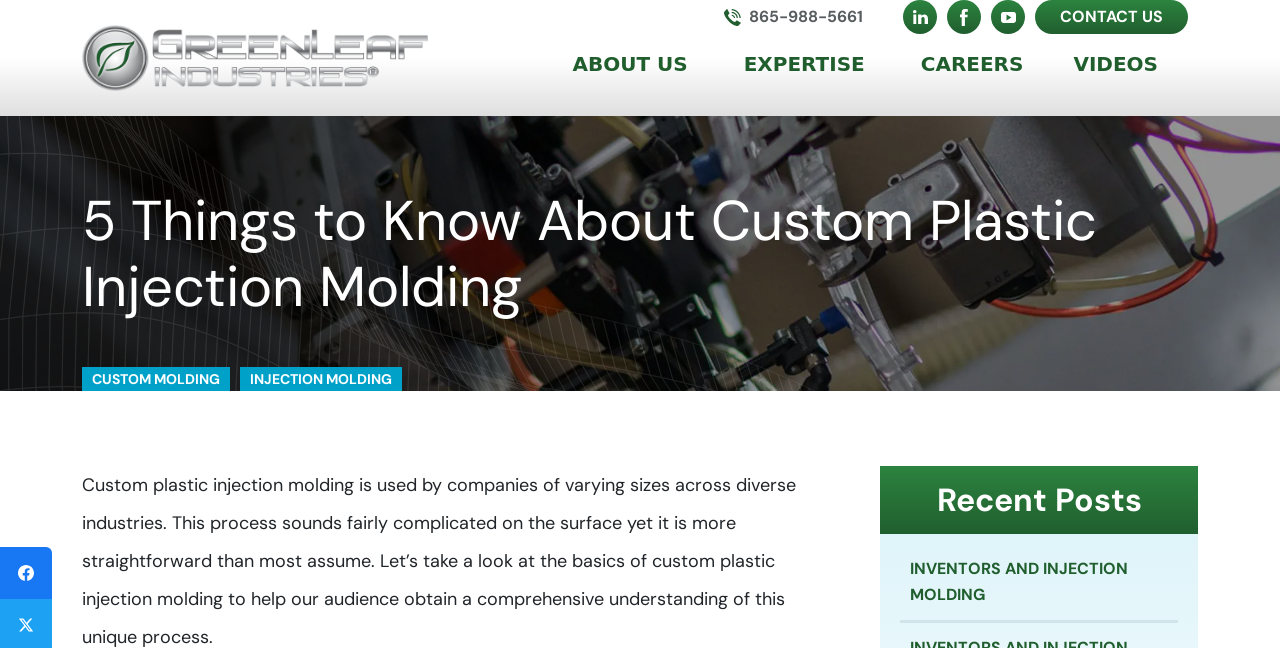Provide an in-depth caption for the elements present on the webpage.

The webpage is about GreenLeaf Industries, a company that shares information about custom injection molding. At the top left of the page, there is a link to the company's homepage. Below it, there is a heading that reads "5 Things to Know About Custom Plastic Injection Molding". 

On the top right side of the page, there are several links to different sections of the website, including "ABOUT US", "EXPERTISE", "CAREERS", "VIDEOS", and "NEWS & BLOG". These links are arranged horizontally, with "ABOUT US" on the left and "NEWS & BLOG" on the right. 

Below the heading, there are two links, "CUSTOM MOLDING" and "INJECTION MOLDING", which are positioned side by side. 

In the middle of the page, there is a section that discusses the pros and cons of custom injection molding, as indicated by the meta description. 

On the bottom right side of the page, there is a section titled "Recent Posts" with a link to an article titled "INVENTORS AND INJECTION MOLDING". 

At the bottom of the page, there are several social media links, including a link to Facebook, which is positioned at the bottom left corner. There are also several phone number and contact links, including a "CONTACT US" link, which is positioned at the bottom right corner.